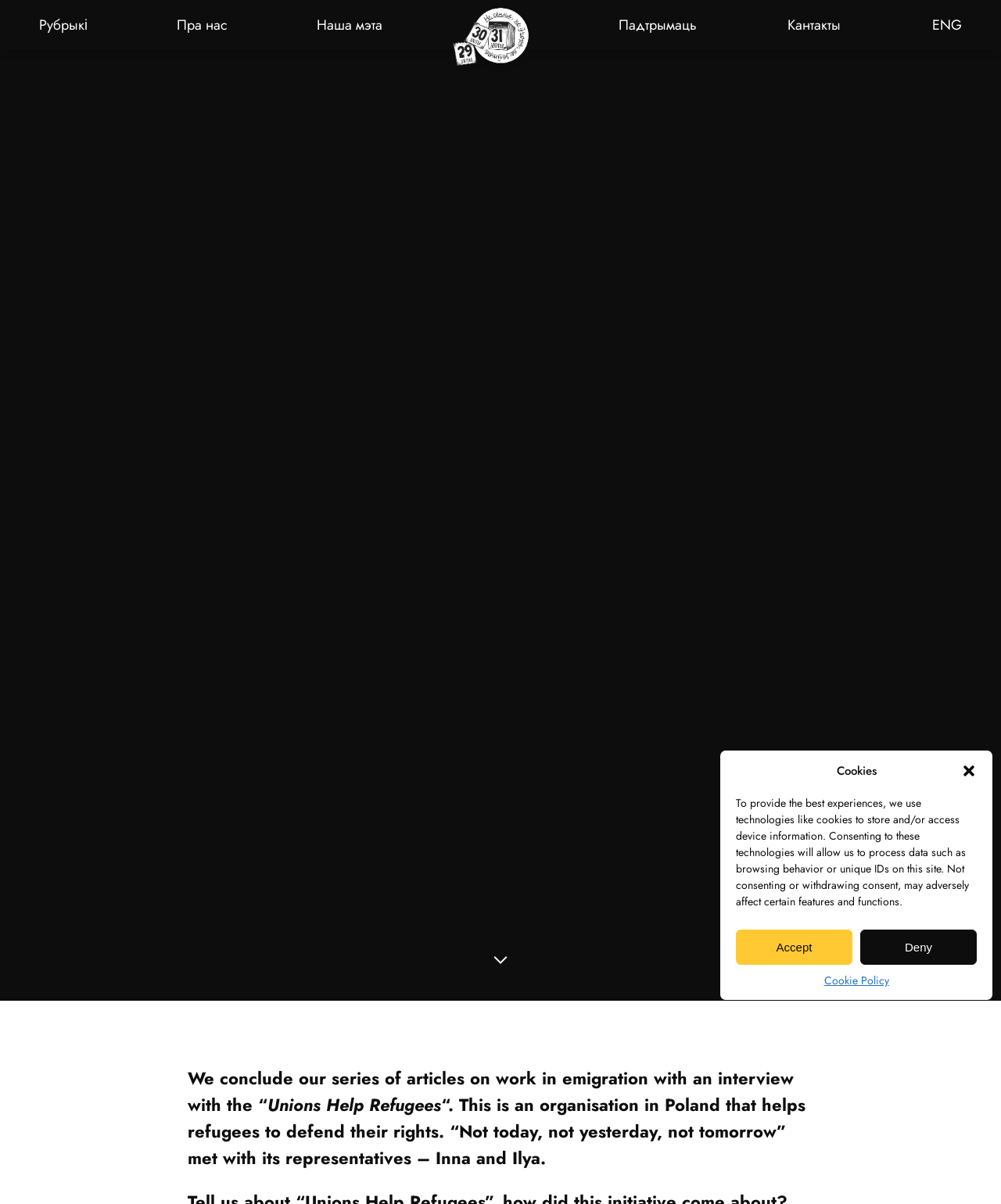Kindly determine the bounding box coordinates for the clickable area to achieve the given instruction: "View the article about unions helping refugees".

[0.267, 0.907, 0.441, 0.928]